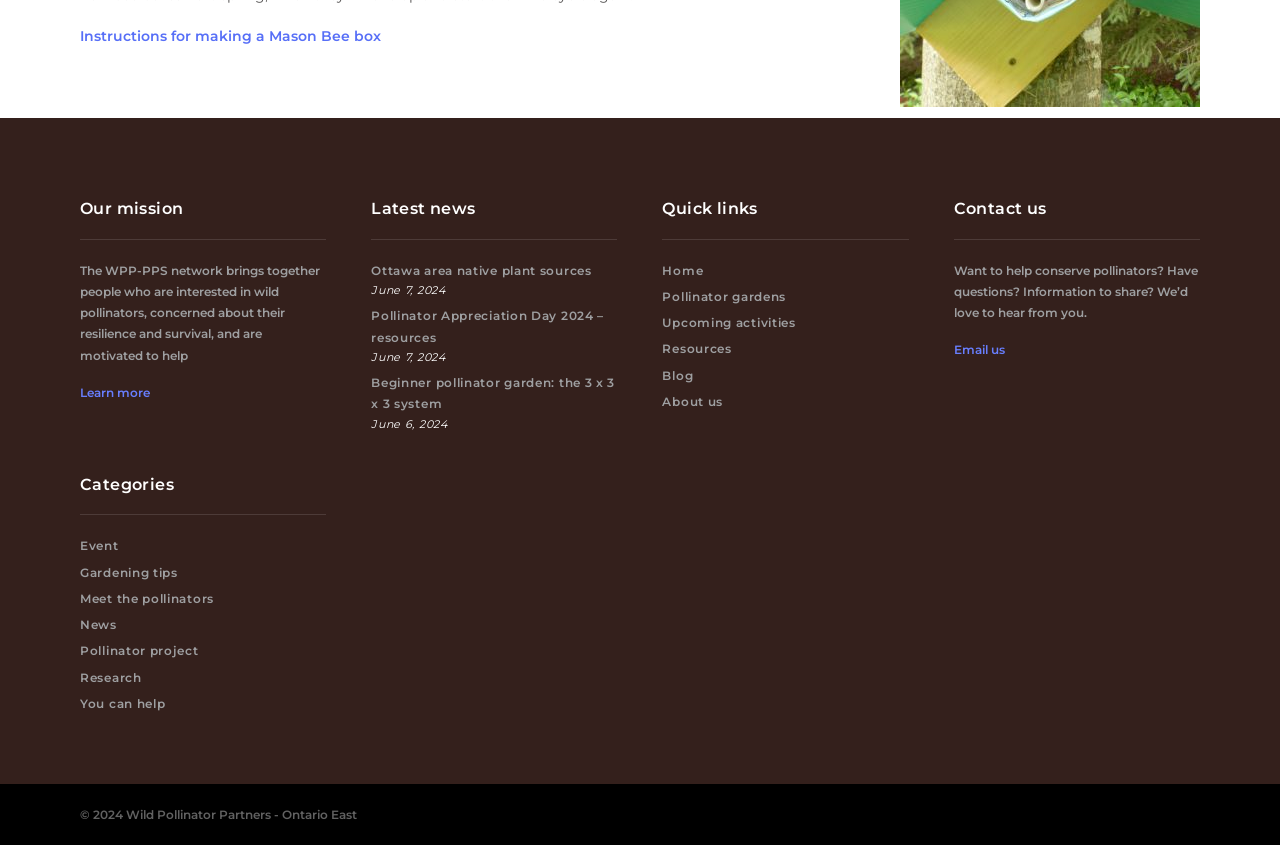Find the bounding box of the UI element described as follows: "Pollinator gardens".

[0.518, 0.342, 0.614, 0.36]